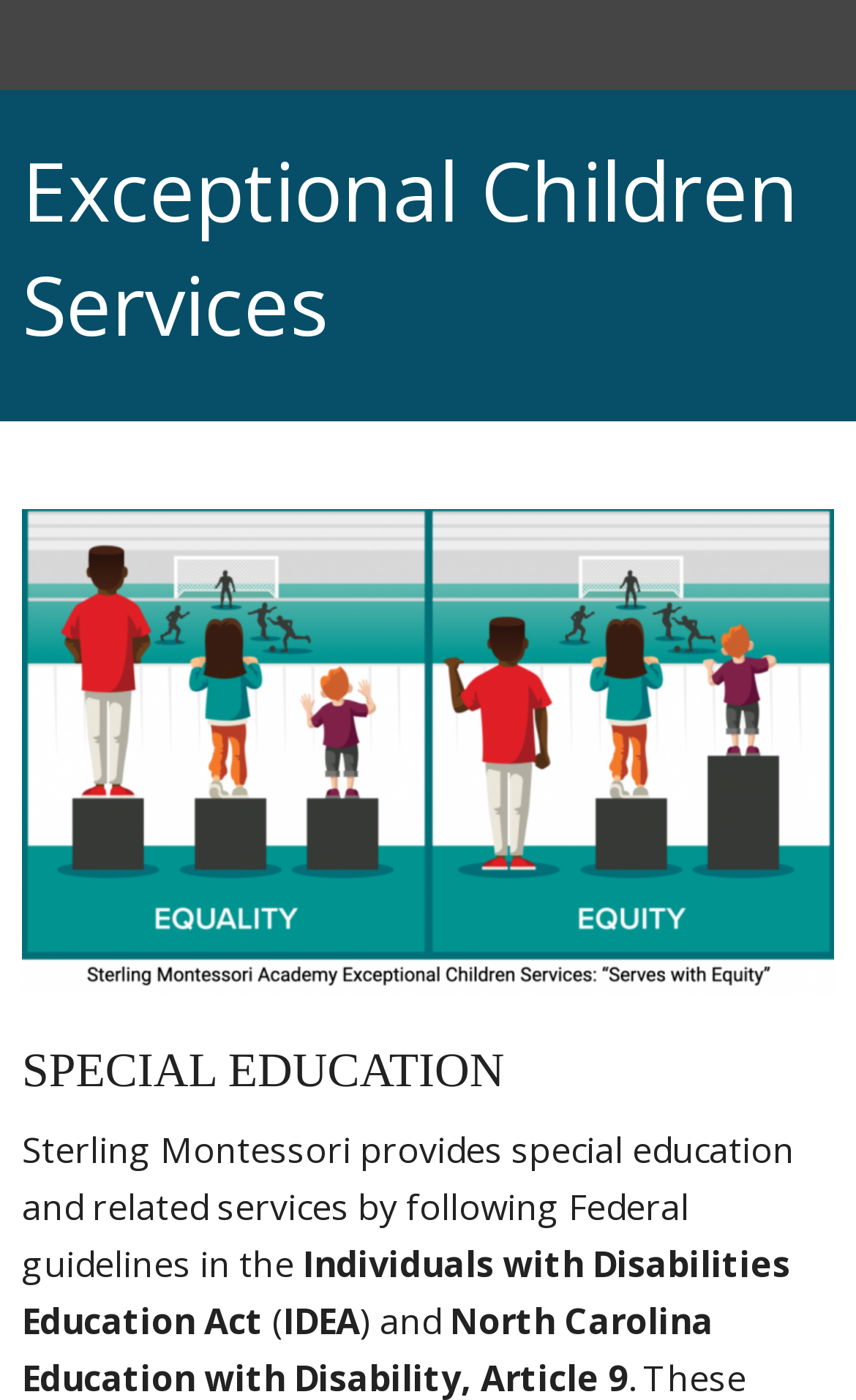Using the given element description, provide the bounding box coordinates (top-left x, top-left y, bottom-right x, bottom-right y) for the corresponding UI element in the screenshot: Community

[0.026, 0.432, 0.974, 0.511]